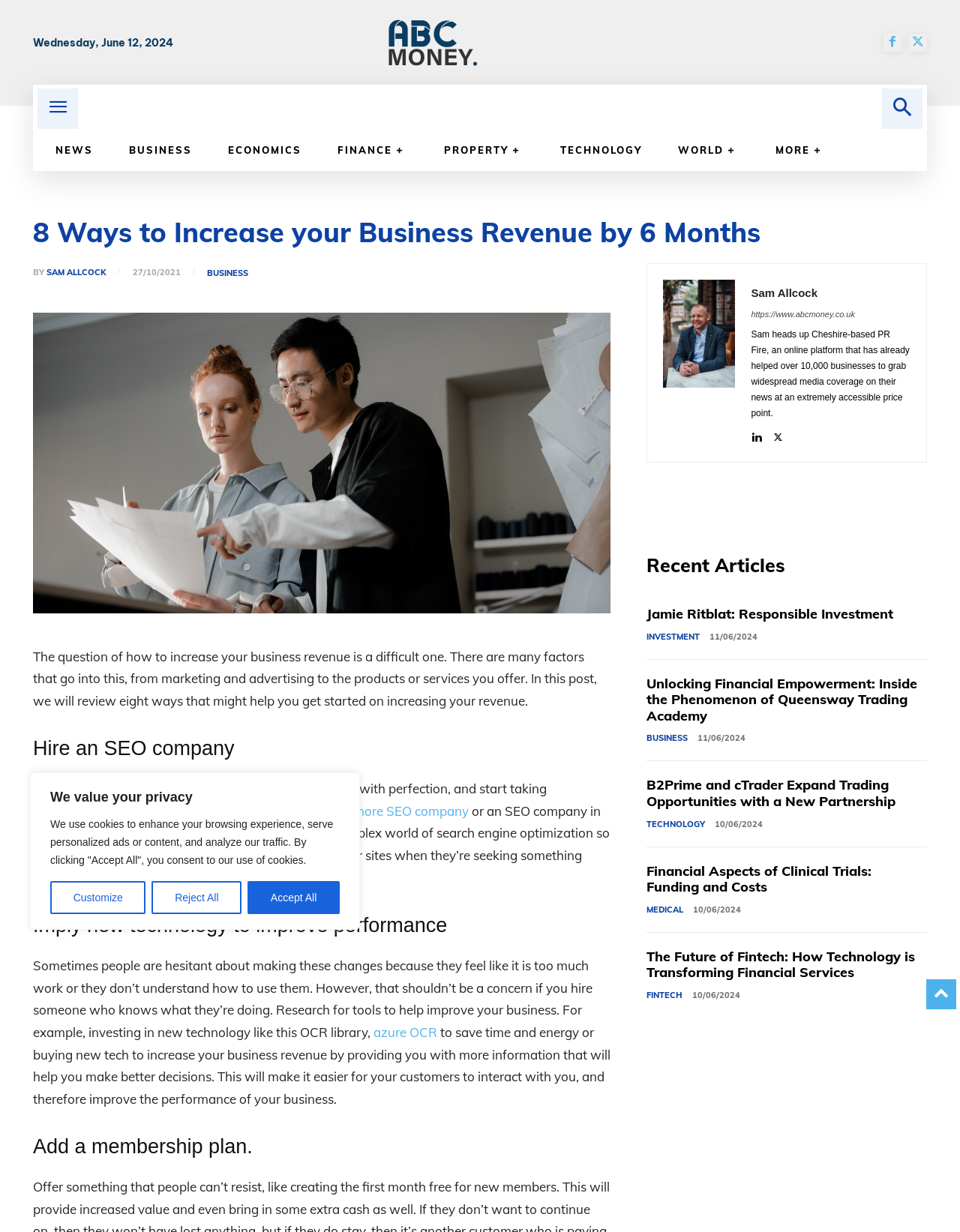Please determine the bounding box coordinates of the element's region to click for the following instruction: "Check the recent article about Jamie Ritblat".

[0.674, 0.492, 0.966, 0.505]